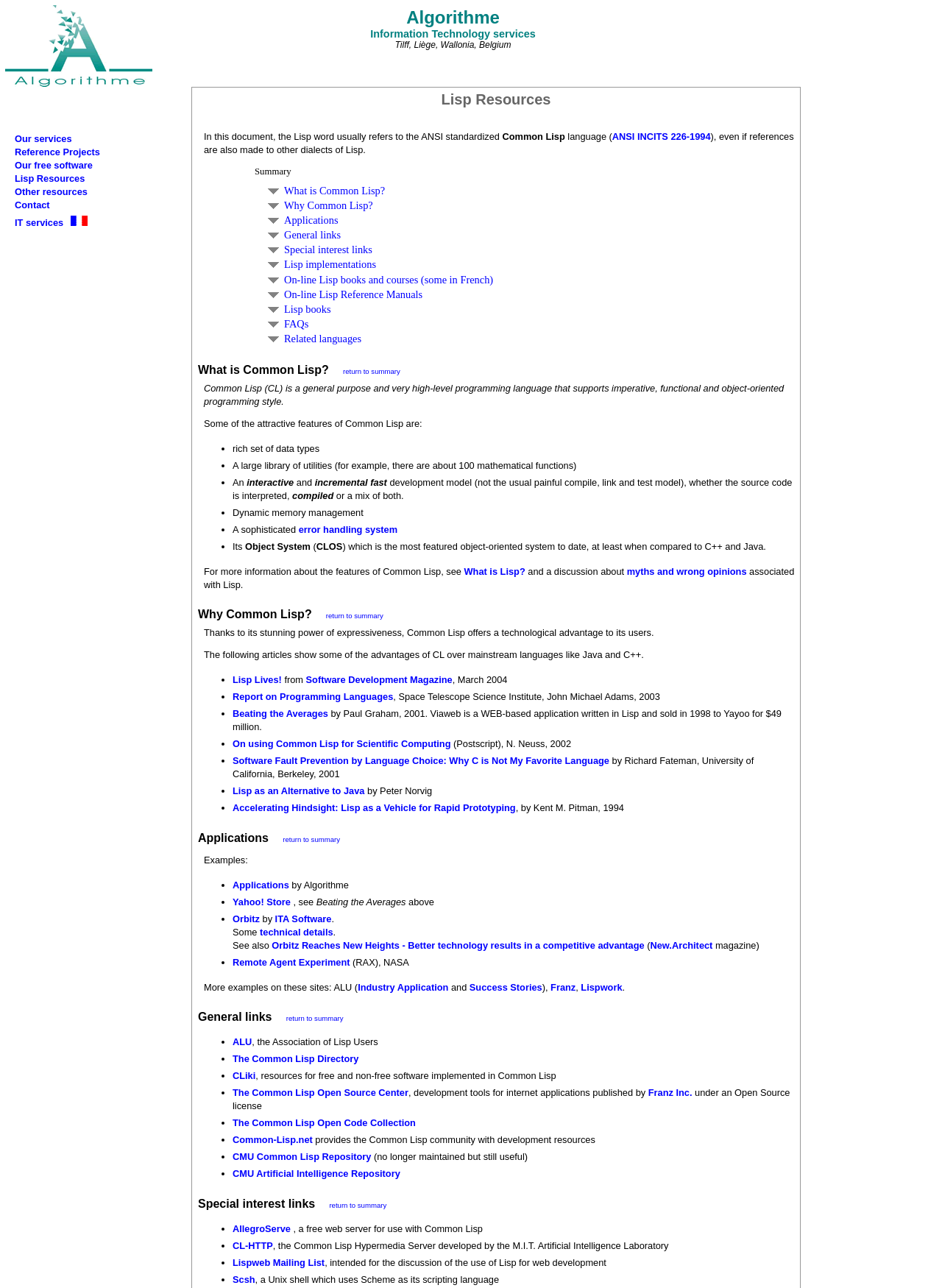Please give the bounding box coordinates of the area that should be clicked to fulfill the following instruction: "Learn about the features of Common Lisp". The coordinates should be in the format of four float numbers from 0 to 1, i.e., [left, top, right, bottom].

[0.216, 0.297, 0.832, 0.316]